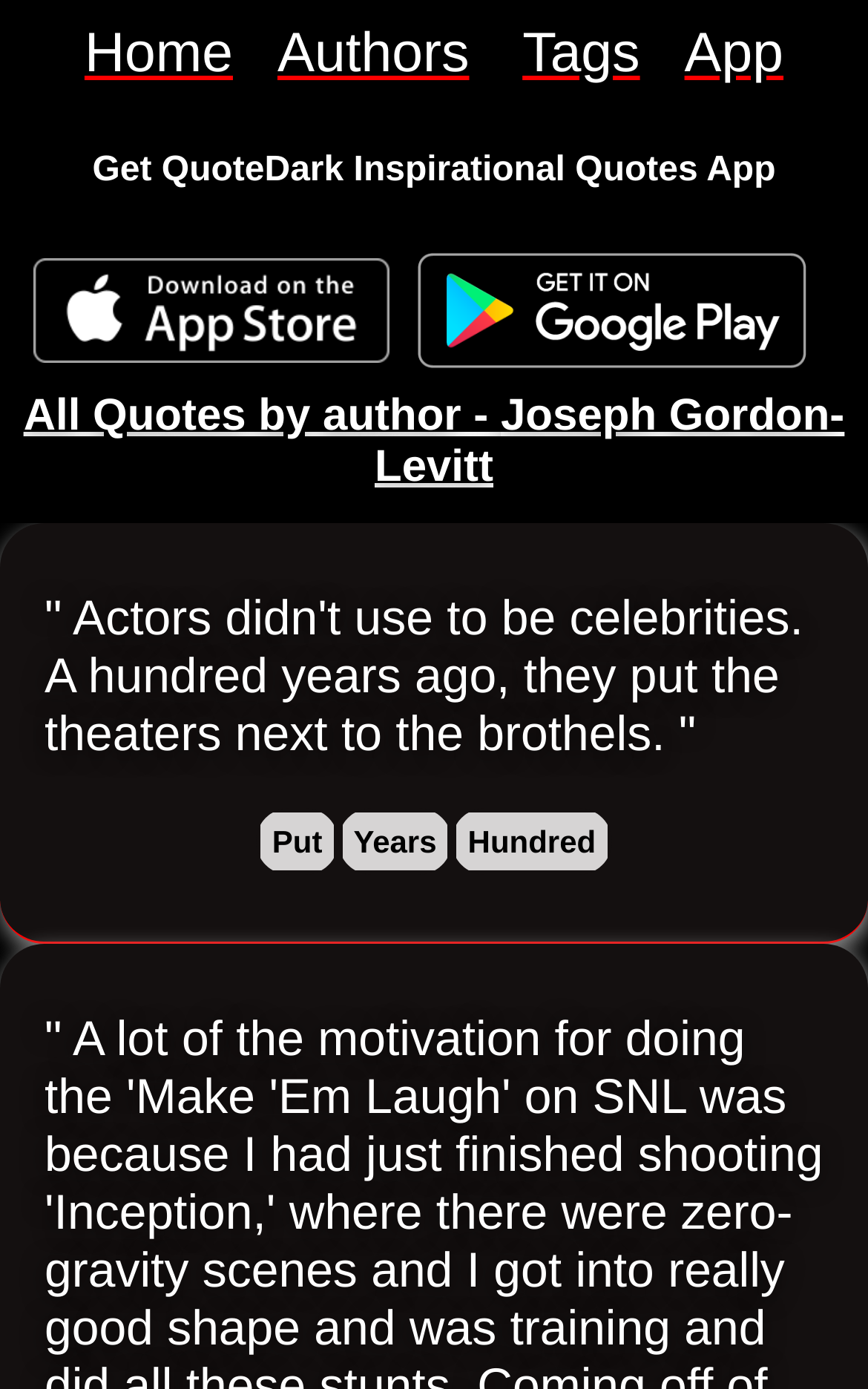Specify the bounding box coordinates of the element's region that should be clicked to achieve the following instruction: "explore quotes about years". The bounding box coordinates consist of four float numbers between 0 and 1, in the format [left, top, right, bottom].

[0.389, 0.582, 0.521, 0.63]